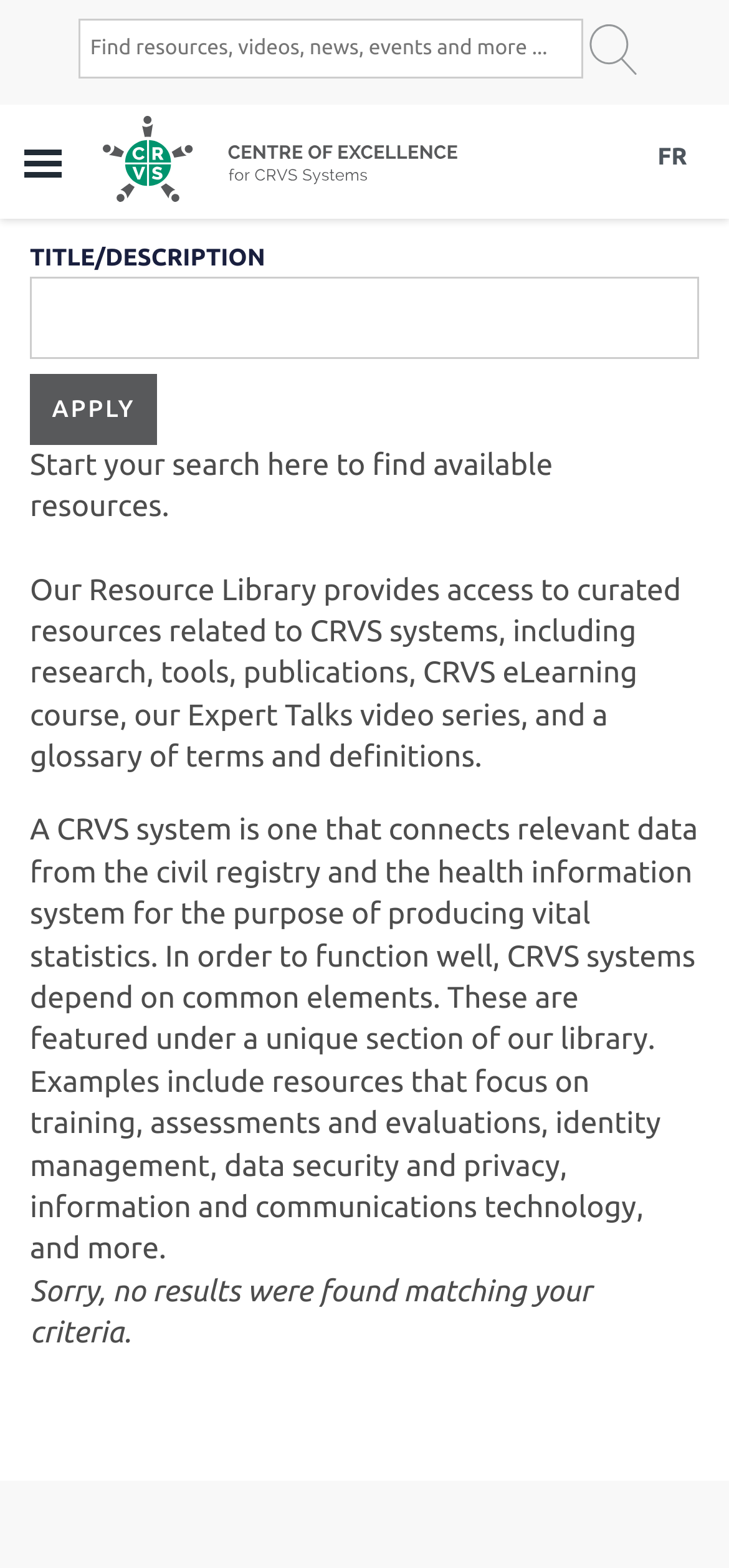Given the element description: "parent_node: TITLE/DESCRIPTION name="search_api_fulltext"", predict the bounding box coordinates of the UI element it refers to, using four float numbers between 0 and 1, i.e., [left, top, right, bottom].

[0.041, 0.176, 0.959, 0.229]